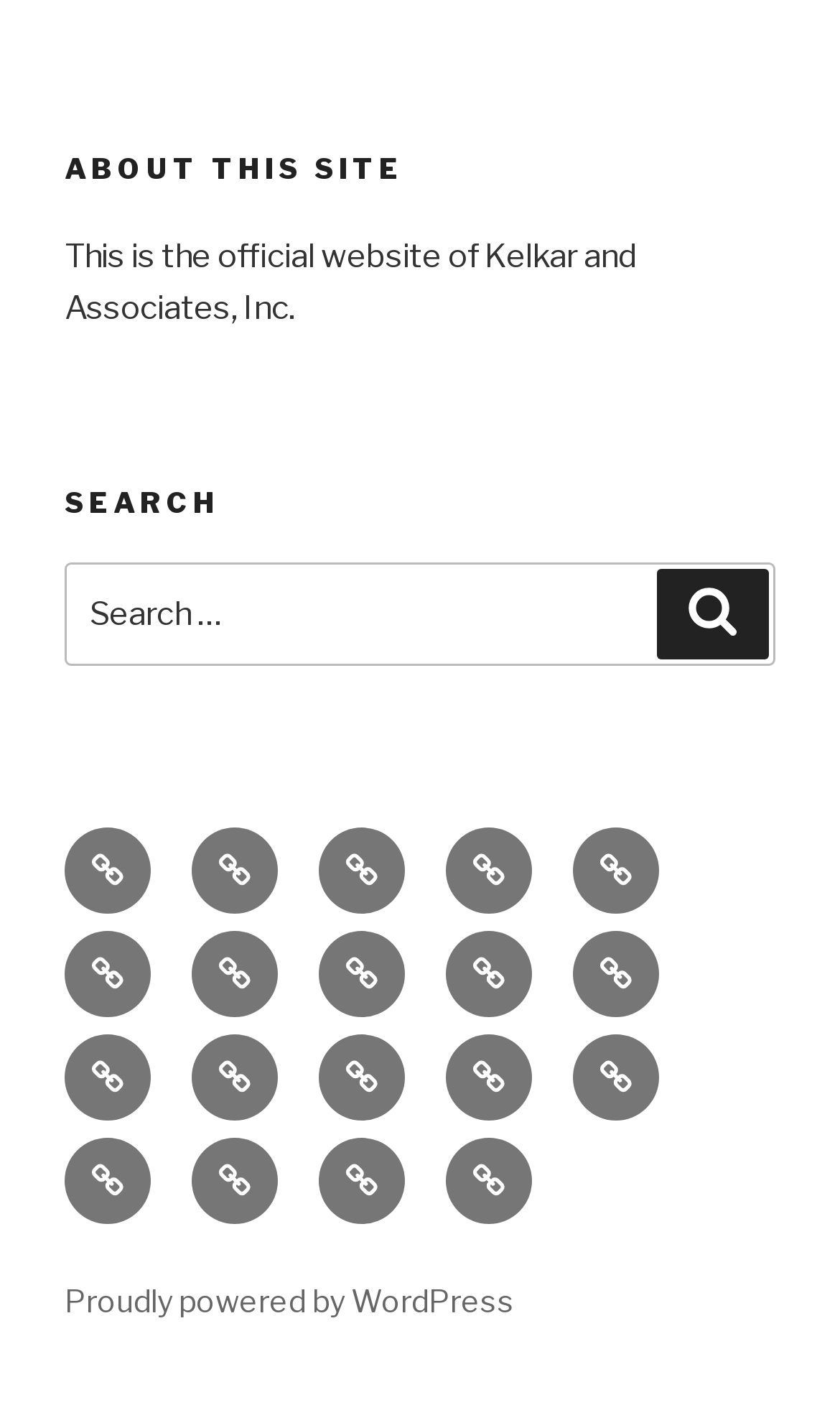What is the name of the company?
Carefully examine the image and provide a detailed answer to the question.

The name of the company can be found in the StaticText element with the text 'This is the official website of Kelkar and Associates, Inc.' which is a child of the Root Element.